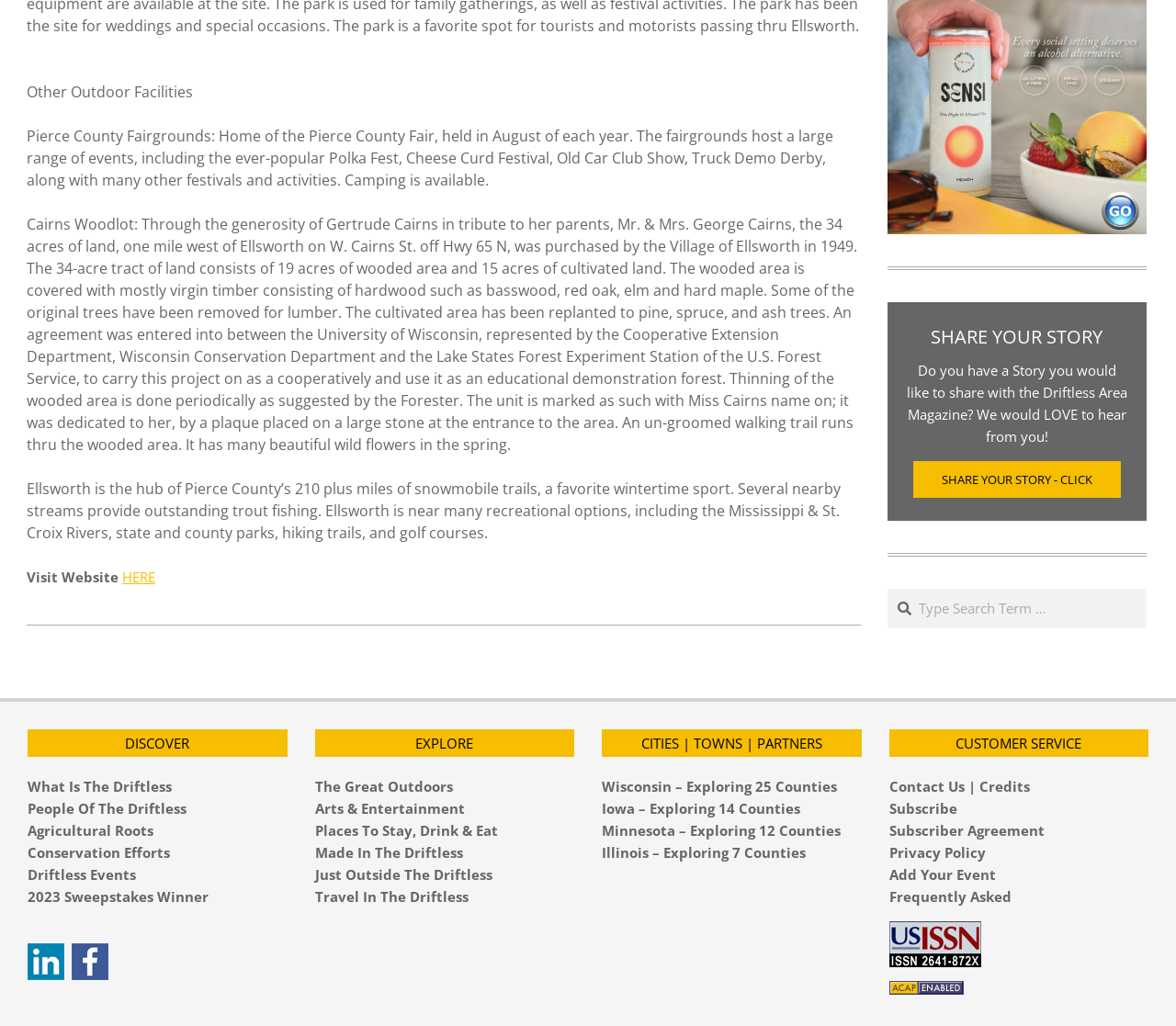Find the bounding box coordinates for the area that must be clicked to perform this action: "Explore 'The Great Outdoors'".

[0.268, 0.757, 0.385, 0.775]